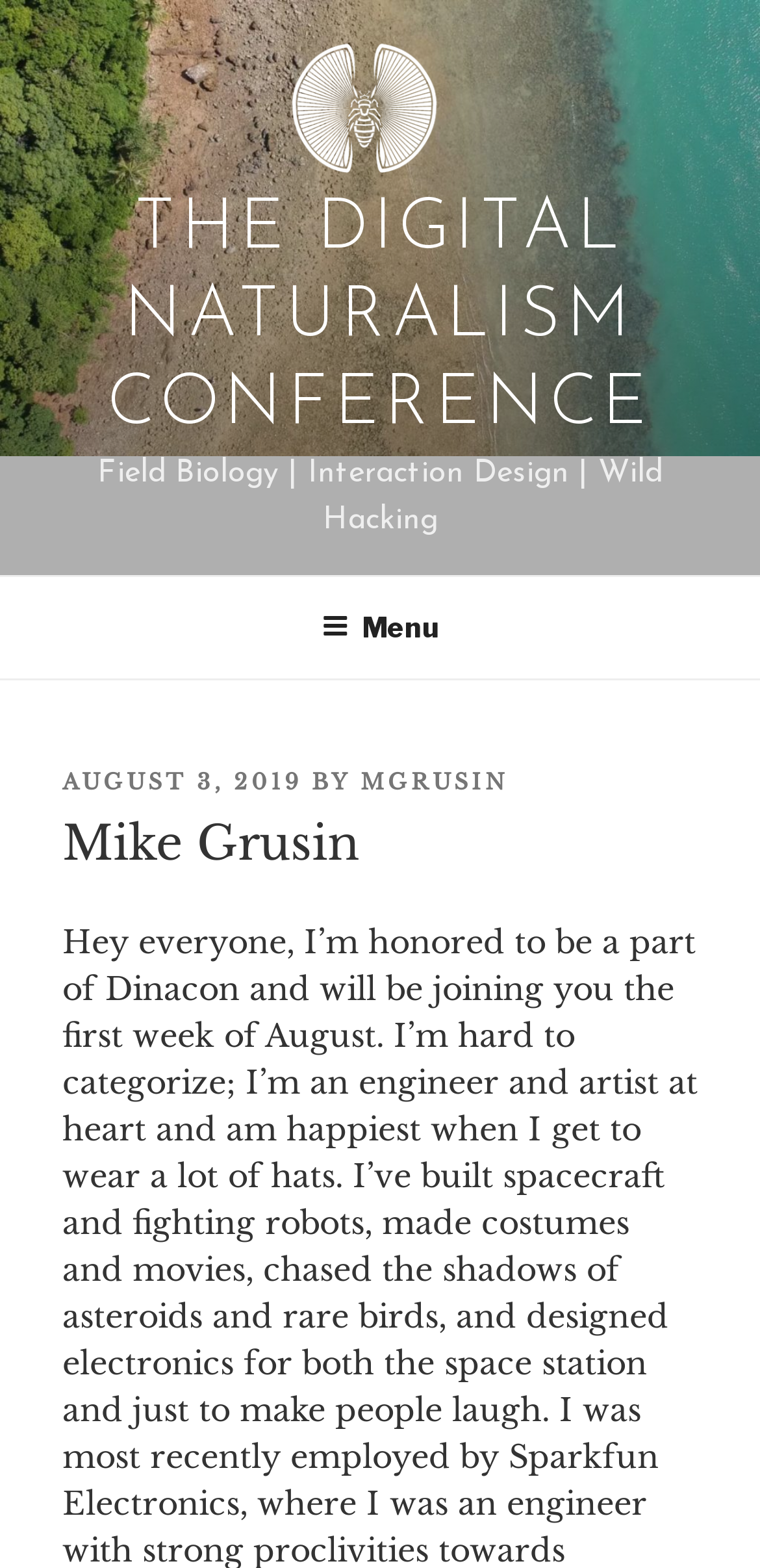What is the name of the person associated with the conference?
Provide an in-depth answer to the question, covering all aspects.

The heading element with the text 'Mike Grusin' suggests that this person is associated with the conference, possibly as the organizer or speaker.